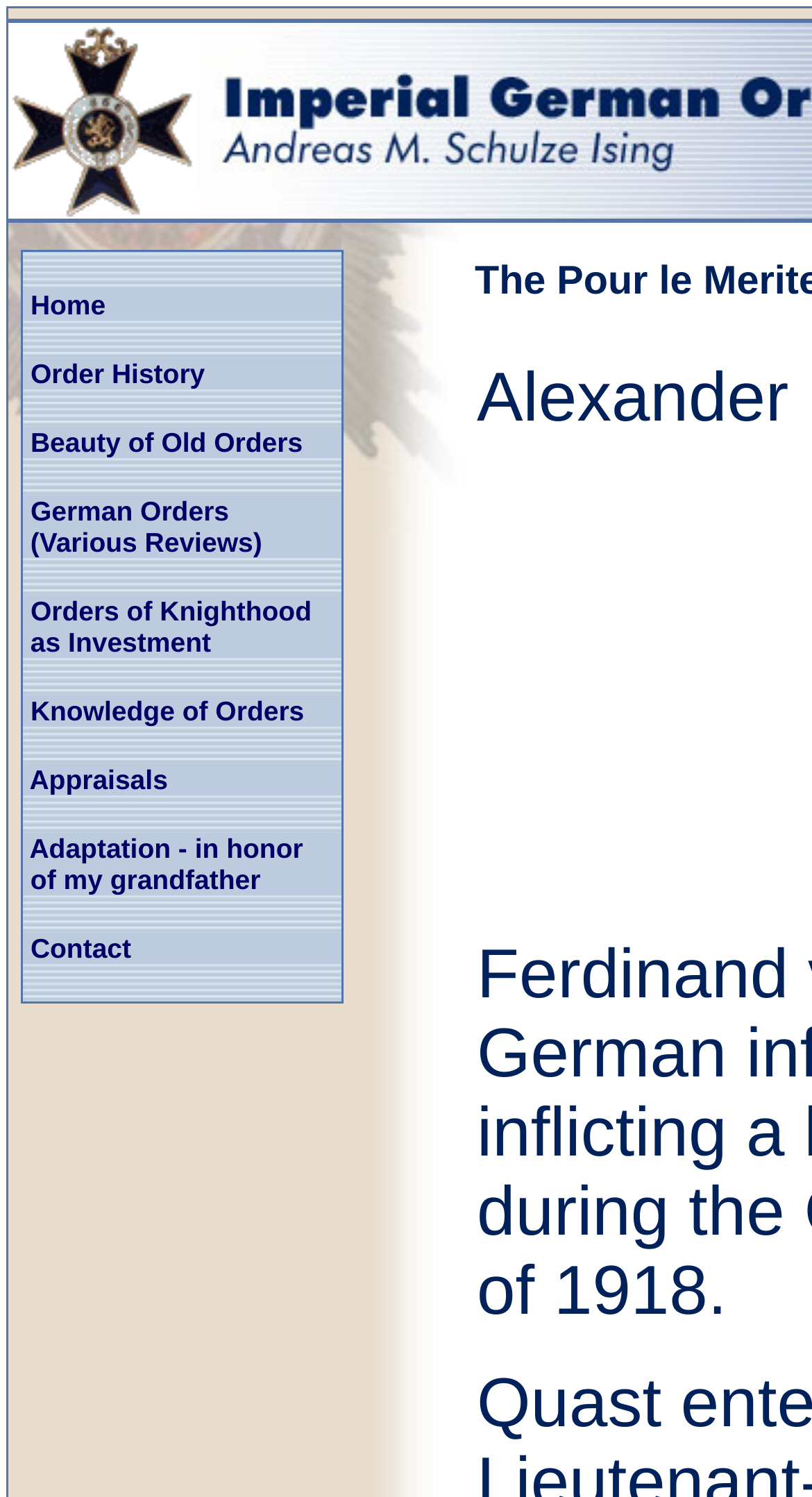Could you locate the bounding box coordinates for the section that should be clicked to accomplish this task: "Learn about German Orders".

[0.028, 0.331, 0.323, 0.373]